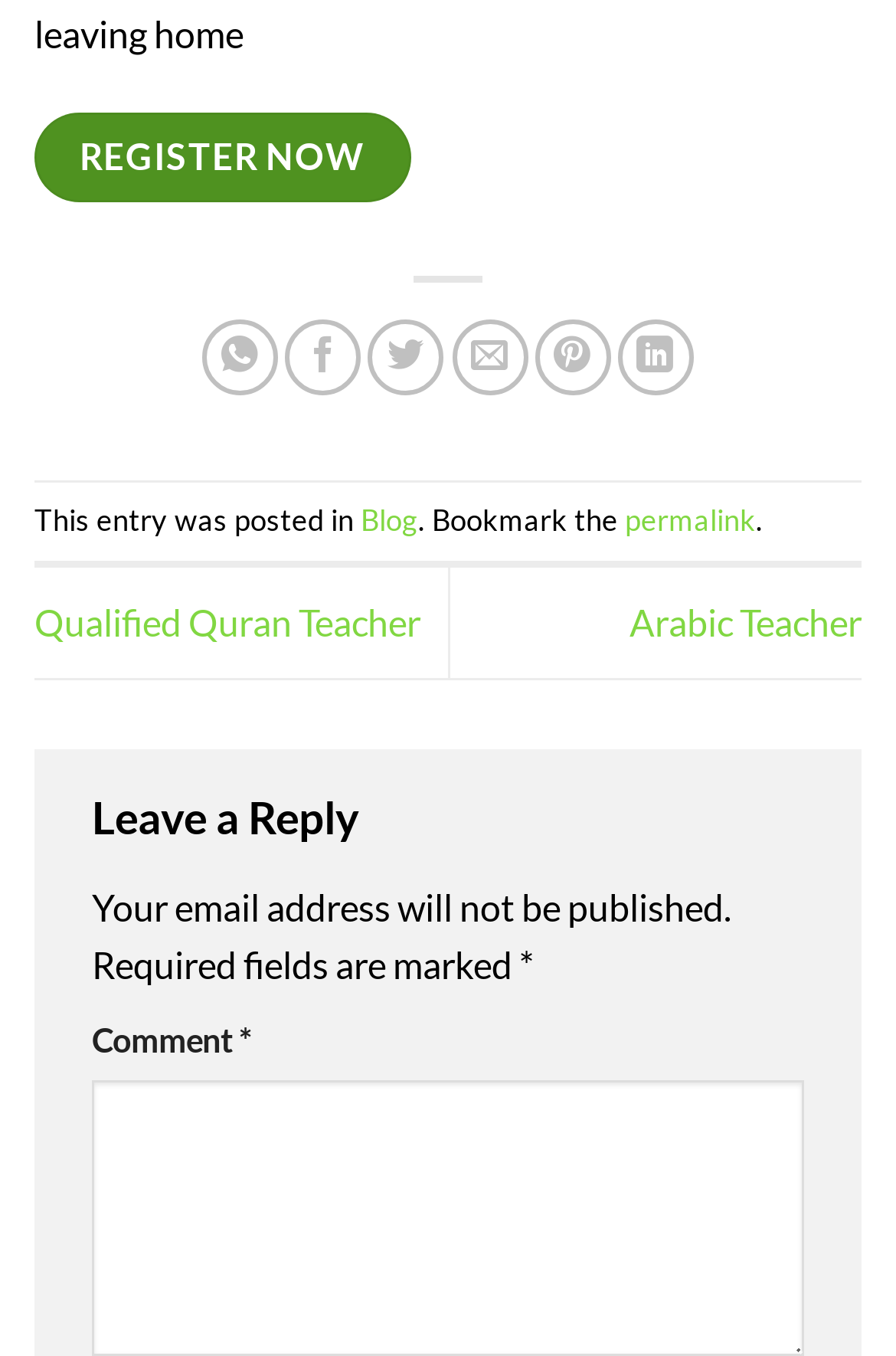Answer the question using only a single word or phrase: 
How many social media sharing links are there?

6